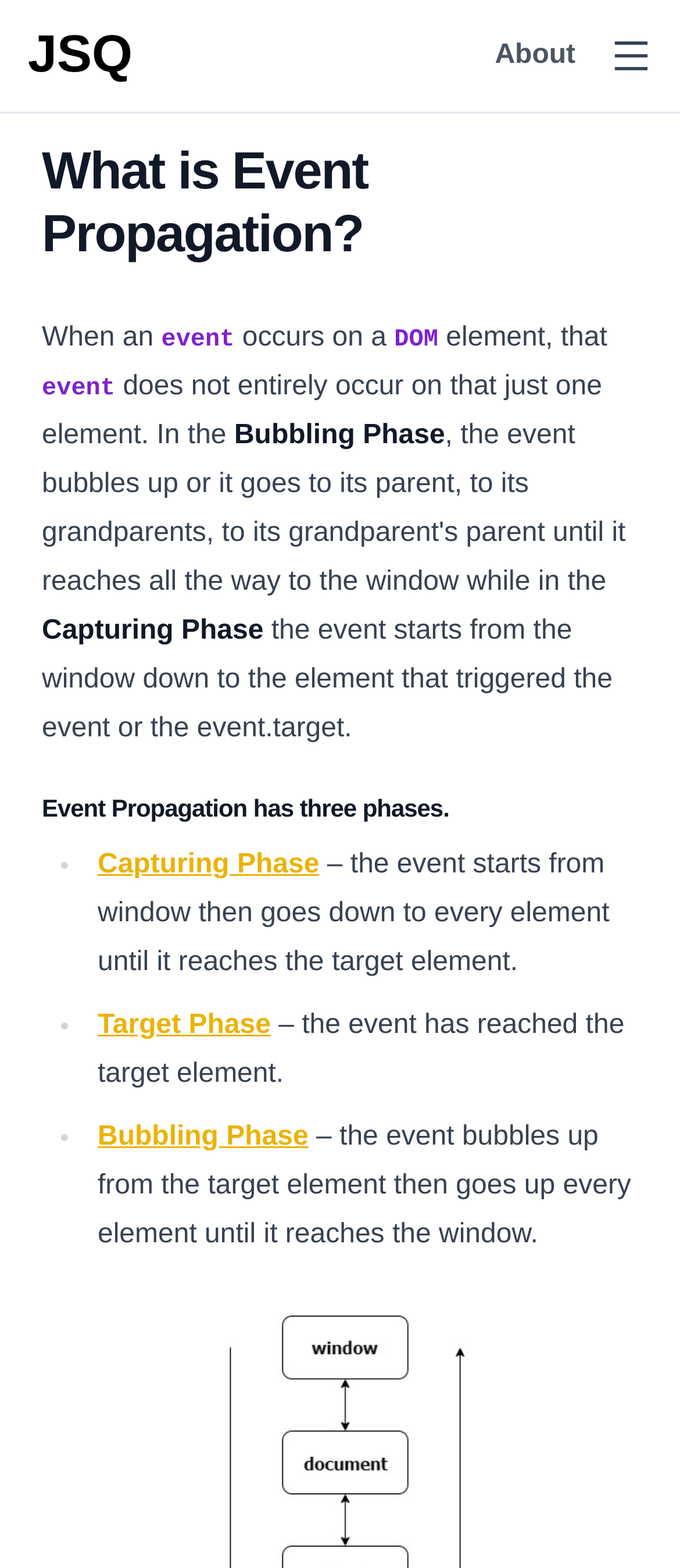Using the provided description: "JSQ", find the bounding box coordinates of the corresponding UI element. The output should be four float numbers between 0 and 1, in the format [left, top, right, bottom].

[0.041, 0.016, 0.195, 0.056]